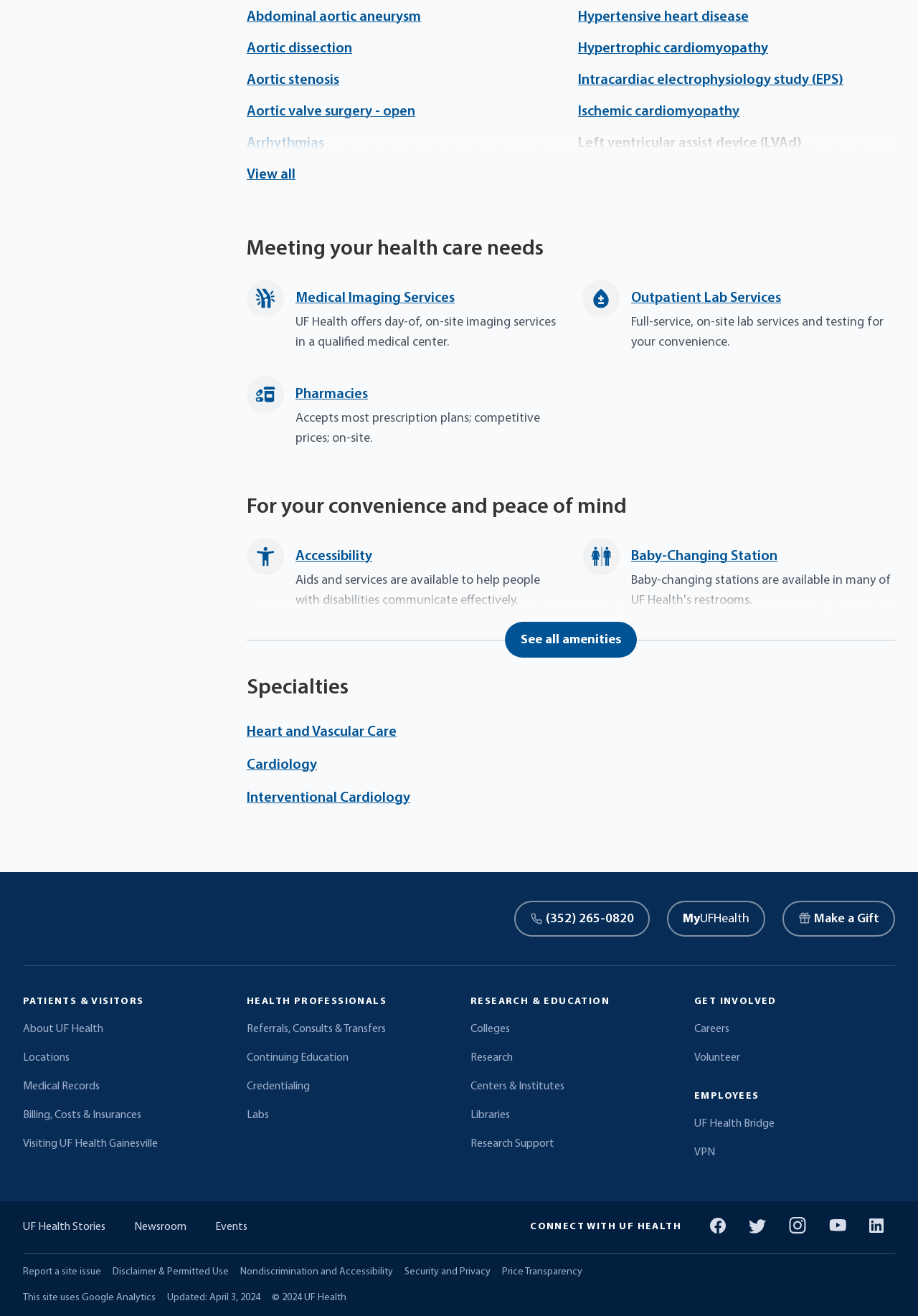Refer to the image and answer the question with as much detail as possible: What is the purpose of the 'Interpreters / Hearing Impaired' section?

I read the static text under the 'Interpreters / Hearing Impaired' heading, which states 'UF Health provides free language services to people whose primary language is not English.' This indicates that the purpose of this section is to inform users about the availability of language services for those who need them.